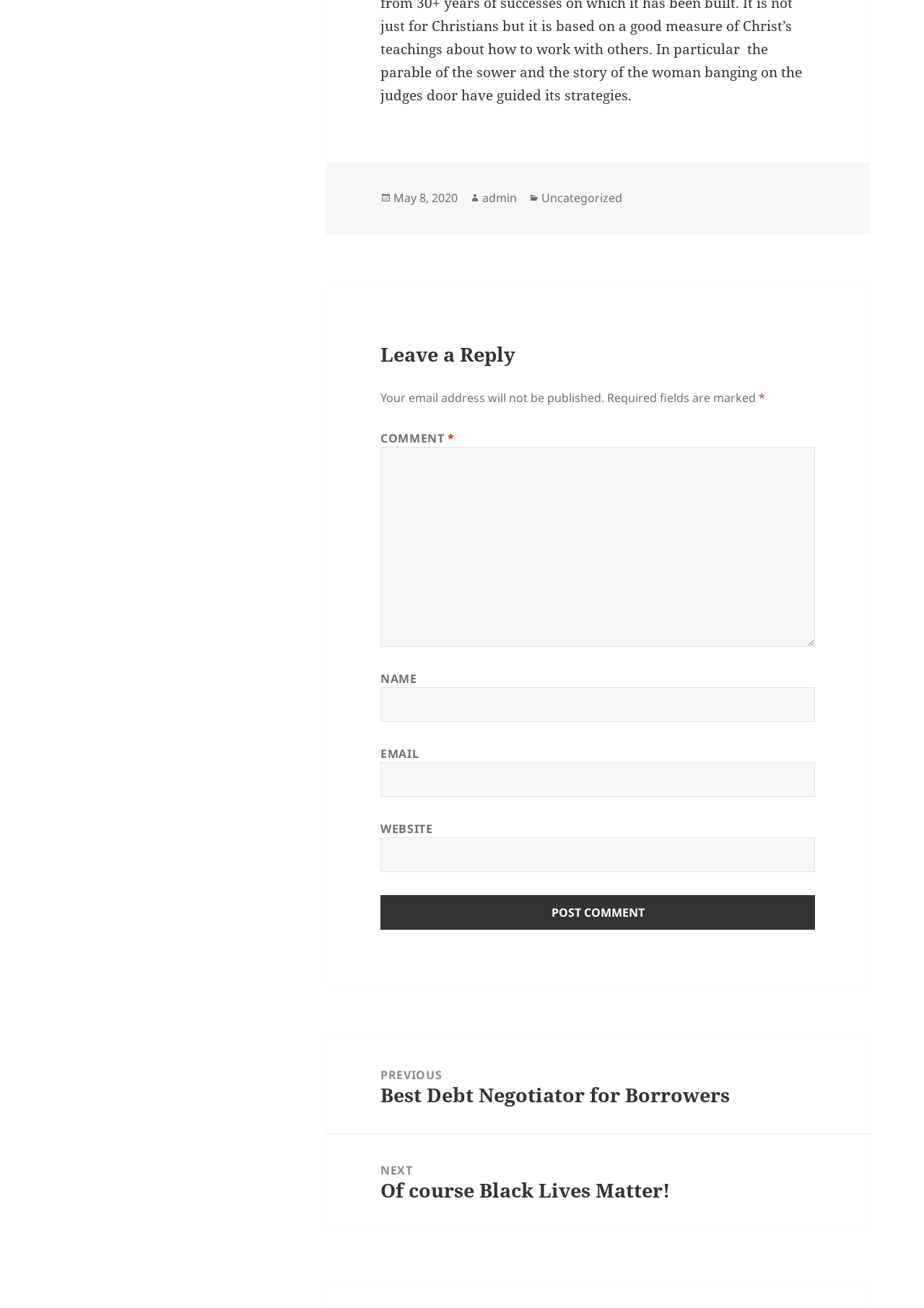What is the text on the 'Post Comment' button?
Refer to the image and answer the question using a single word or phrase.

POST COMMENT